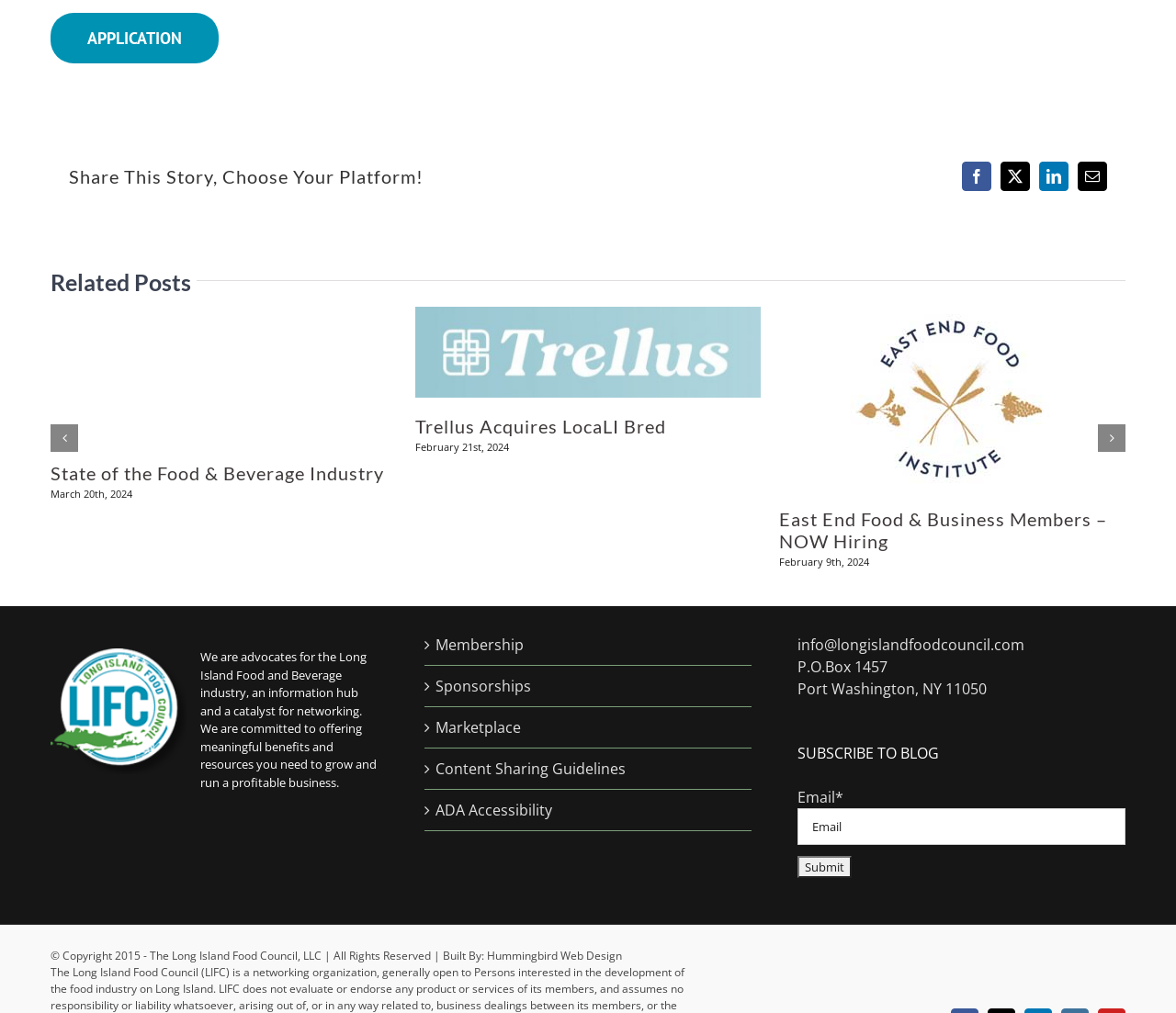Indicate the bounding box coordinates of the element that needs to be clicked to satisfy the following instruction: "View related post 'State of the Food & Beverage Industry'". The coordinates should be four float numbers between 0 and 1, i.e., [left, top, right, bottom].

[0.043, 0.456, 0.327, 0.478]